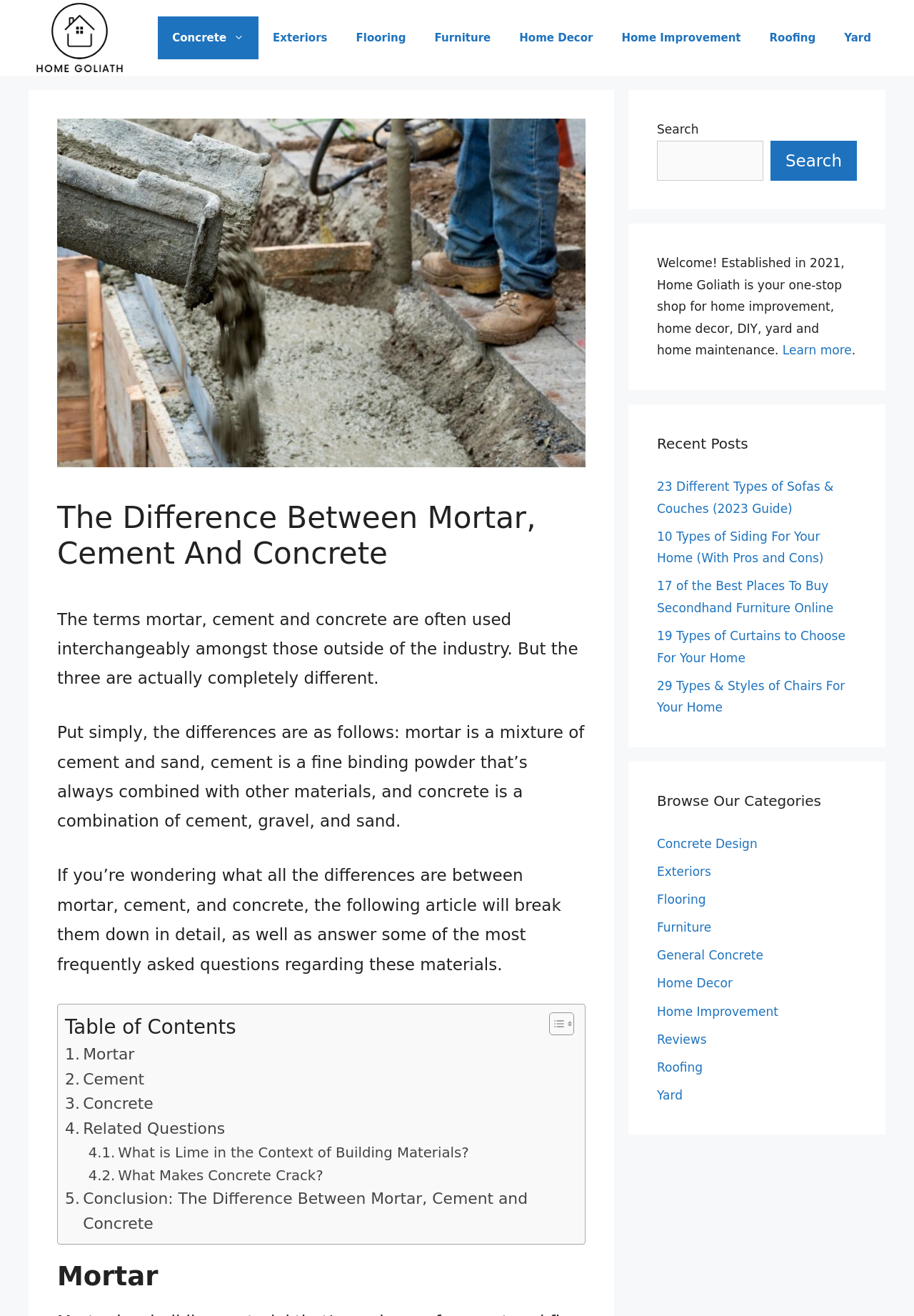What is the name of the website?
Based on the image, please offer an in-depth response to the question.

The webpage has a section that welcomes users to Home Goliath, which is a website that provides information on home improvement, home decor, DIY, yard, and home maintenance. This section also provides a link to learn more about the website.